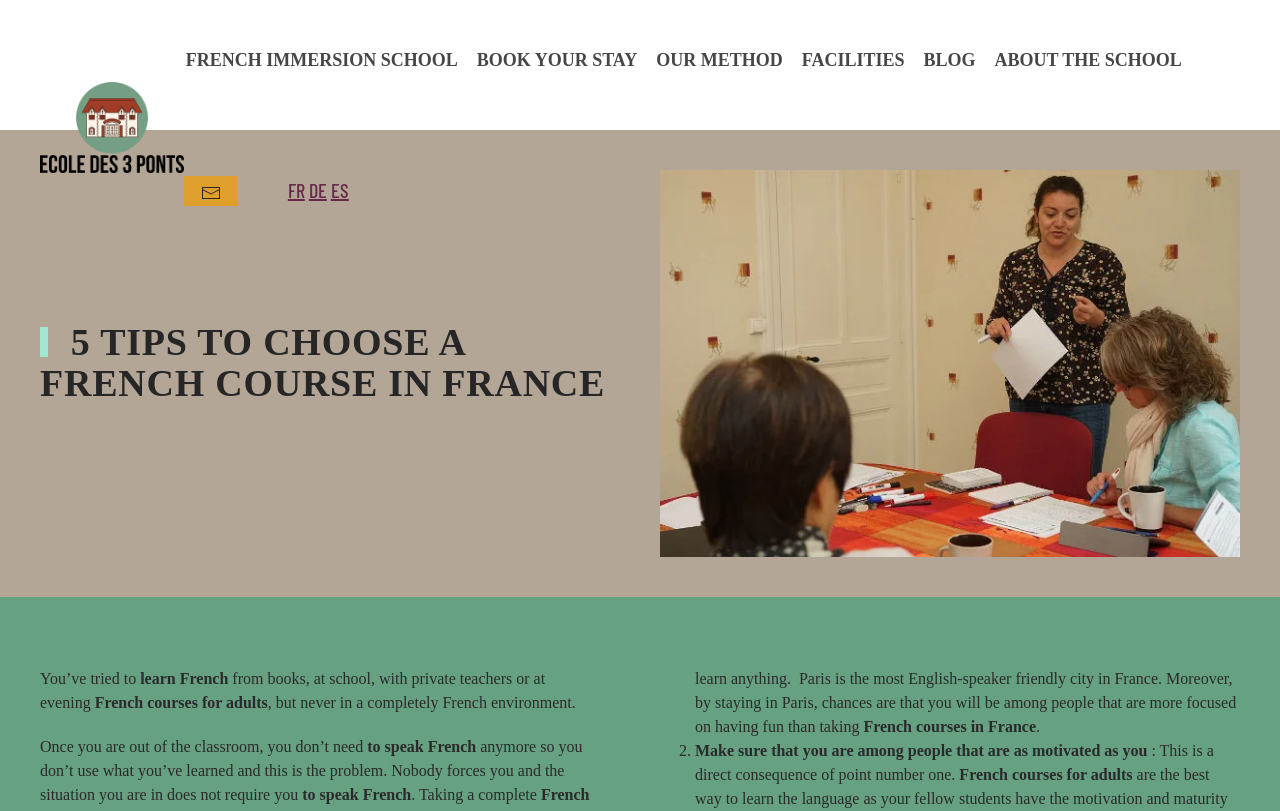Given the description "Google Analytics and GTM Support", provide the bounding box coordinates of the corresponding UI element.

None